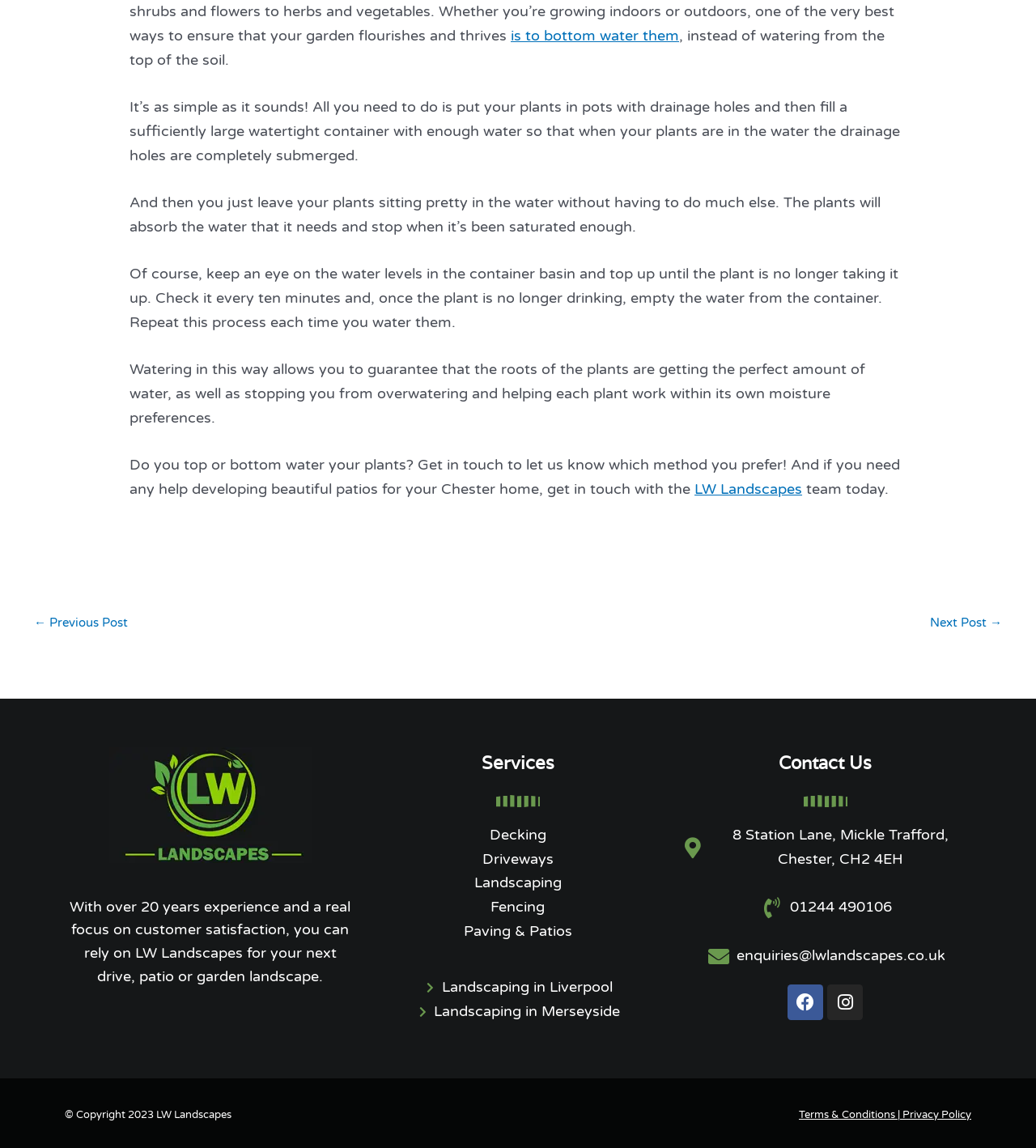Determine the bounding box coordinates of the clickable region to carry out the instruction: "Check the 'Terms & Conditions'".

[0.771, 0.966, 0.864, 0.977]